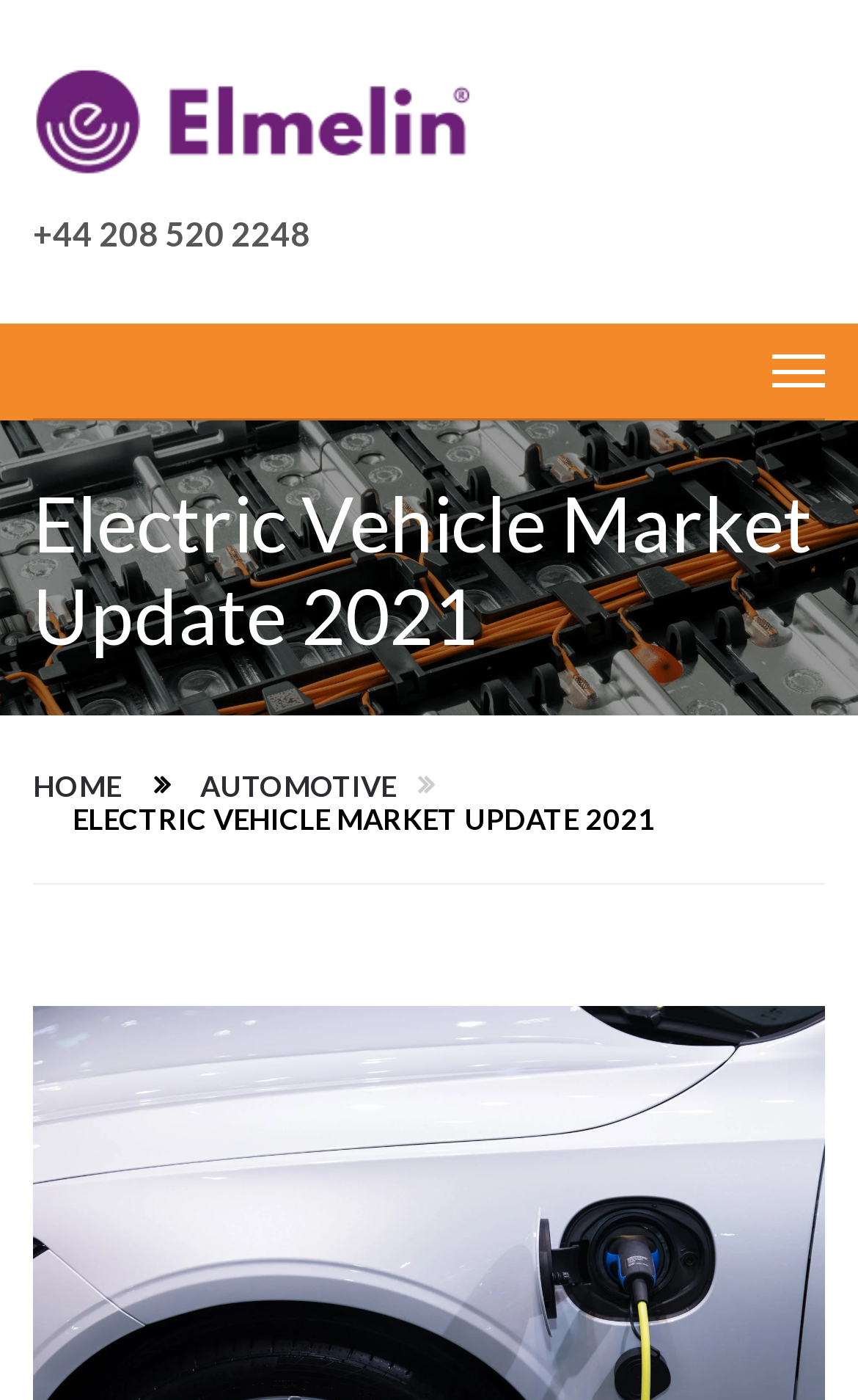Create a detailed summary of the webpage's content and design.

The webpage is about the electric vehicle market update for 2021. At the top left corner, there is a logo of "Elmelin Ltd" which is also a clickable link. Next to the logo, there is a phone number "+44 208 520 2248" displayed. 

On the top right corner, there is a button with no text. Below the logo and phone number, there is a main heading "Electric Vehicle Market Update 2021" that spans across the page. 

Under the main heading, there are three navigation links: "HOME" on the left, "AUTOMOTIVE" in the middle, and a text "ELECTRIC VEHICLE MARKET UPDATE 2021" on the right. The text on the right is also a clickable link that leads to the same page. 

The webpage seems to be focused on providing an update on the electric vehicle market, with the main content likely to be below the navigation links.